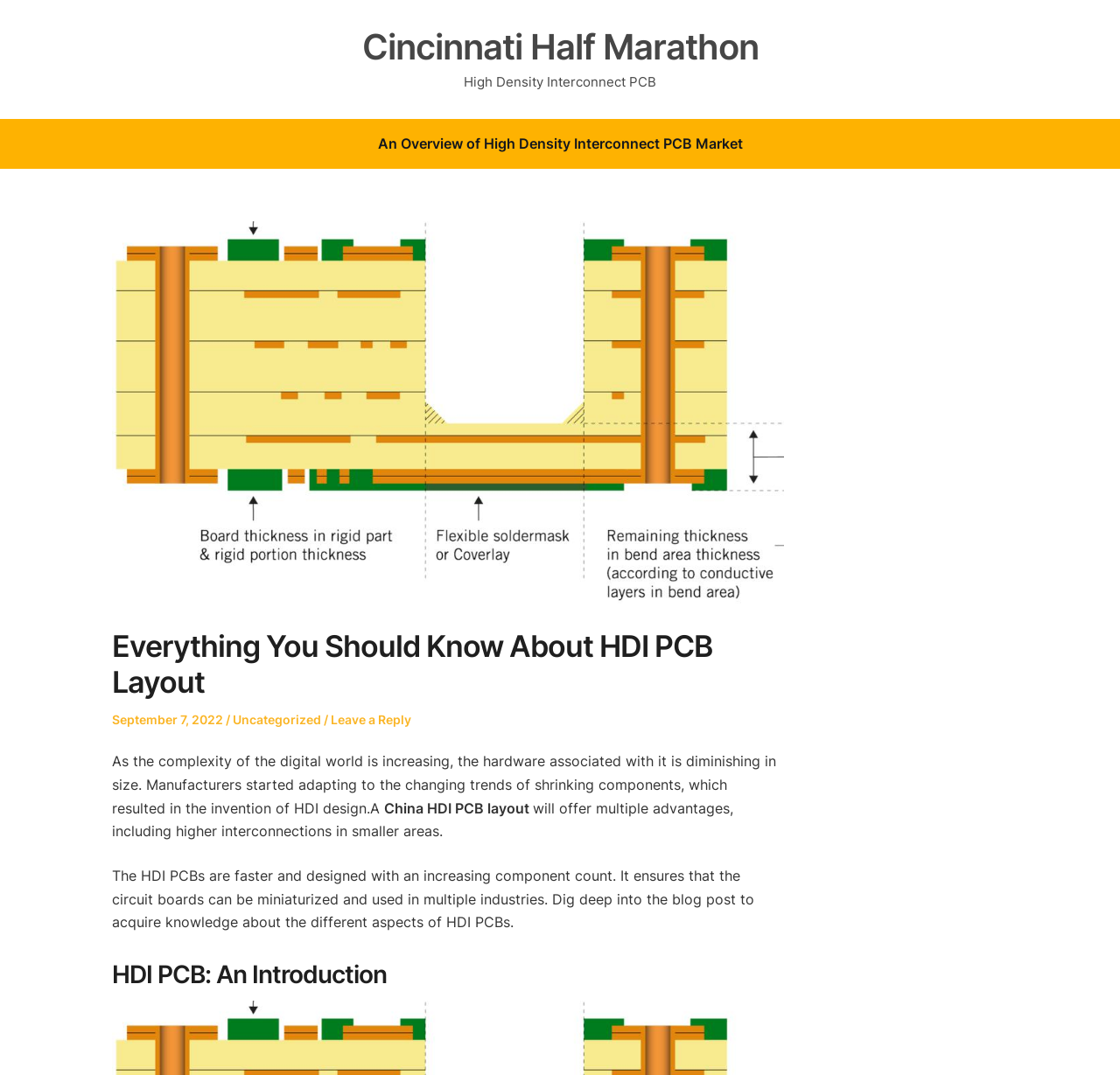What is the topic of the blog post?
Provide a short answer using one word or a brief phrase based on the image.

HDI PCB Layout